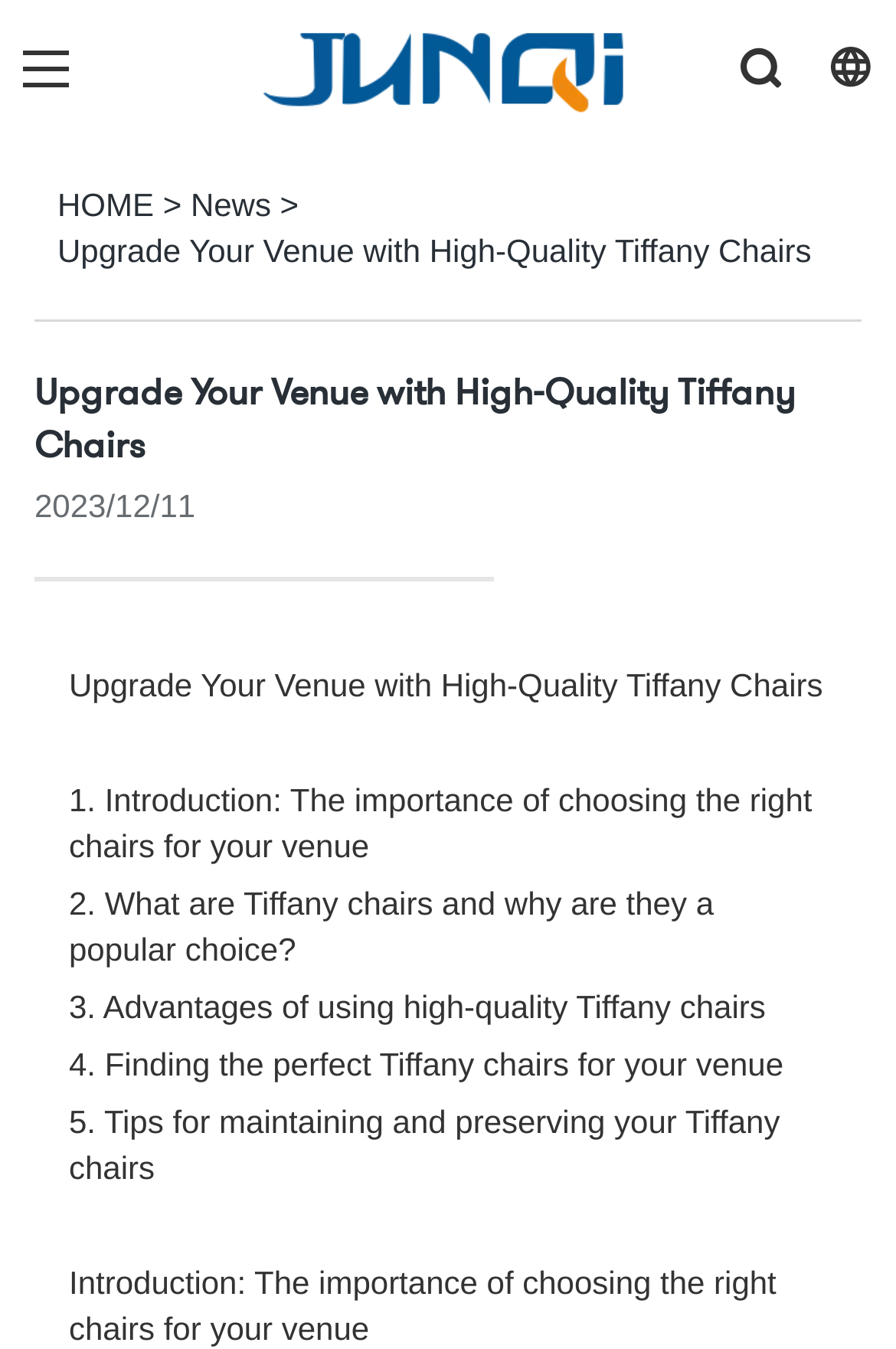Create an elaborate caption that covers all aspects of the webpage.

The webpage is about Junqi, a company that specializes in high-quality Tiffany chairs for venues. At the top of the page, there is a logo and a link to the company's homepage, "Junqi", accompanied by an image of the logo. To the right of the logo, there are three links: "HOME", a greater-than symbol, and "News".

Below the top section, there is a heading that reads "Upgrade Your Venue with High-Quality Tiffany Chairs", which is also a link. This heading is followed by a date, "2023/12/11". 

The main content of the page is divided into five sections, each with a numbered title. The sections are: "1. Introduction: The importance of choosing the right chairs for your venue", "2. What are Tiffany chairs and why are they a popular choice?", "3. Advantages of using high-quality Tiffany chairs", "4. Finding the perfect Tiffany chairs for your venue", and "5. Tips for maintaining and preserving your Tiffany chairs". Each section has a brief summary or introduction.